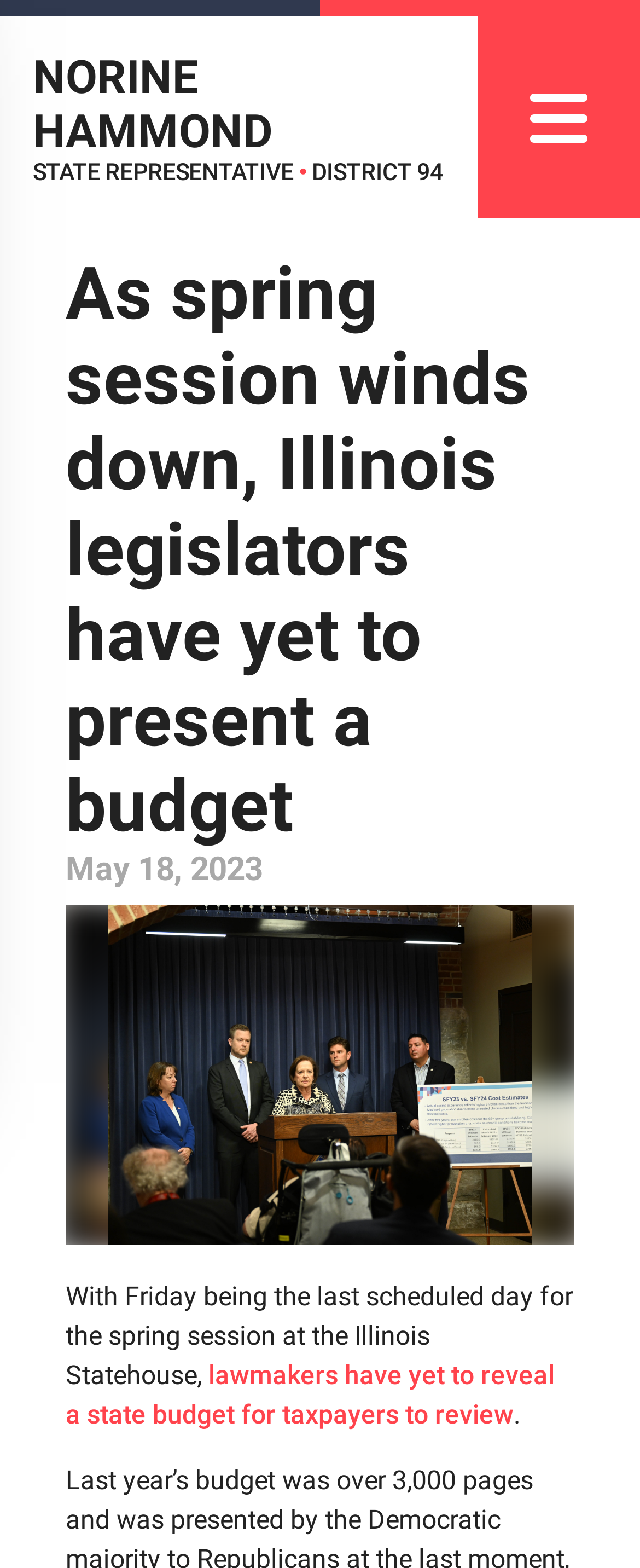What is the location of the Illinois Statehouse?
Using the image as a reference, answer the question in detail.

The location of the Illinois Statehouse is not explicitly mentioned in the article. While it is mentioned that the spring session is taking place at the Illinois Statehouse, the location of the Statehouse itself is not provided.